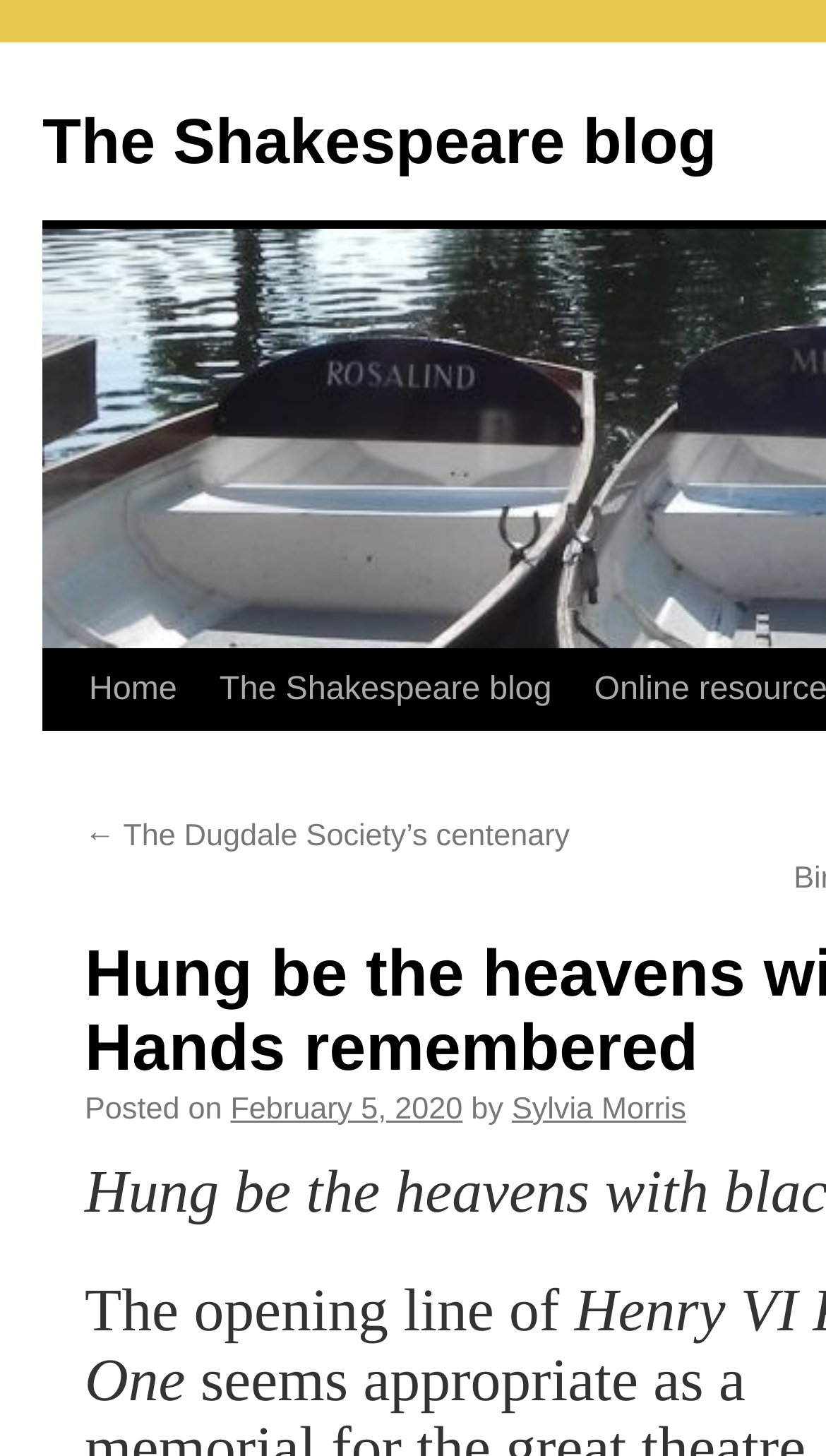Who is the author of the latest article?
Kindly offer a comprehensive and detailed response to the question.

I found the answer by looking at the article's metadata, where I saw a link with the text 'Sylvia Morris' next to the text 'by'. This suggests that the author of the latest article is Sylvia Morris.